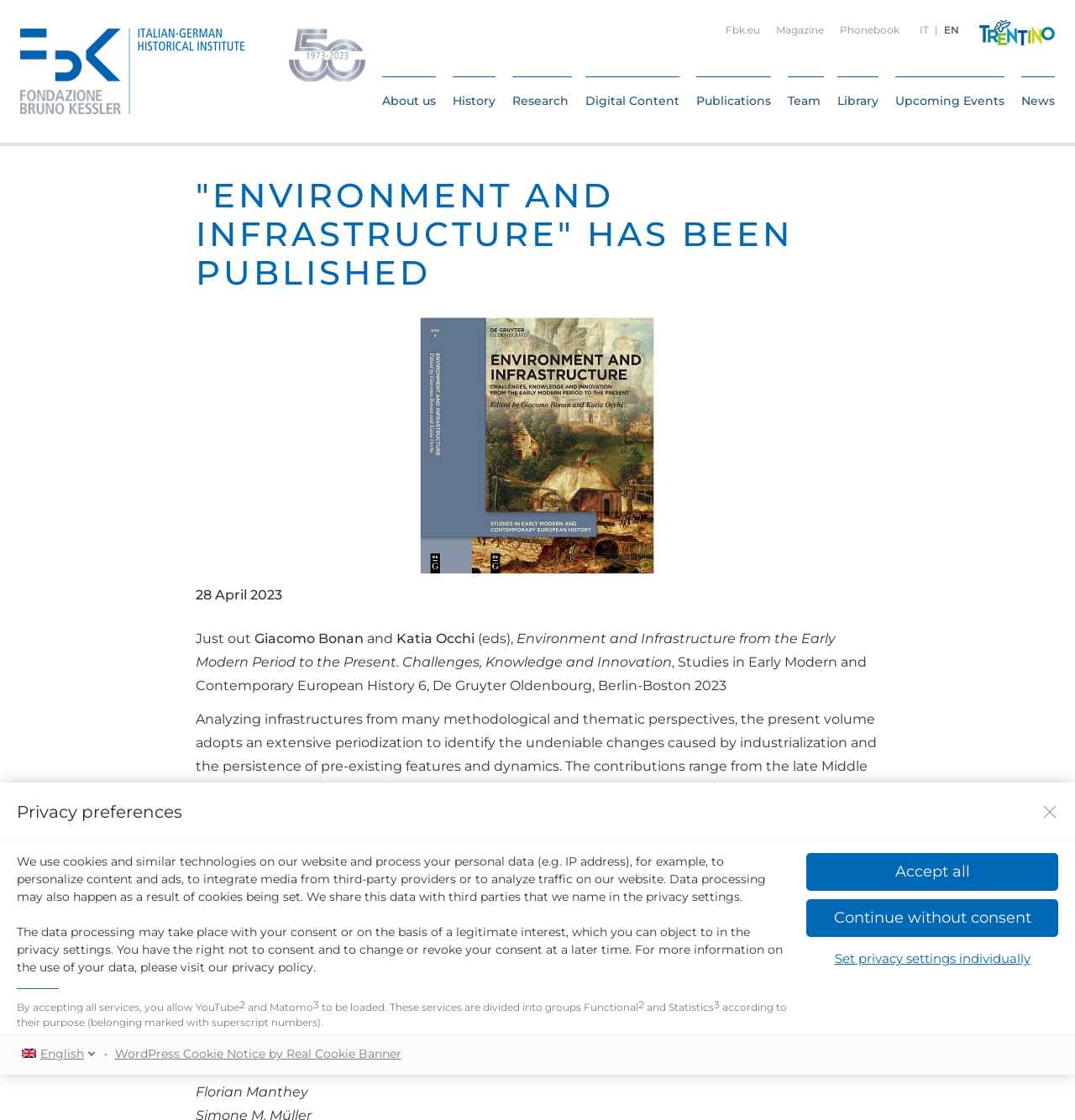Locate the bounding box for the described UI element: "Accept all". Ensure the coordinates are four float numbers between 0 and 1, formatted as [left, top, right, bottom].

[0.75, 0.761, 0.984, 0.795]